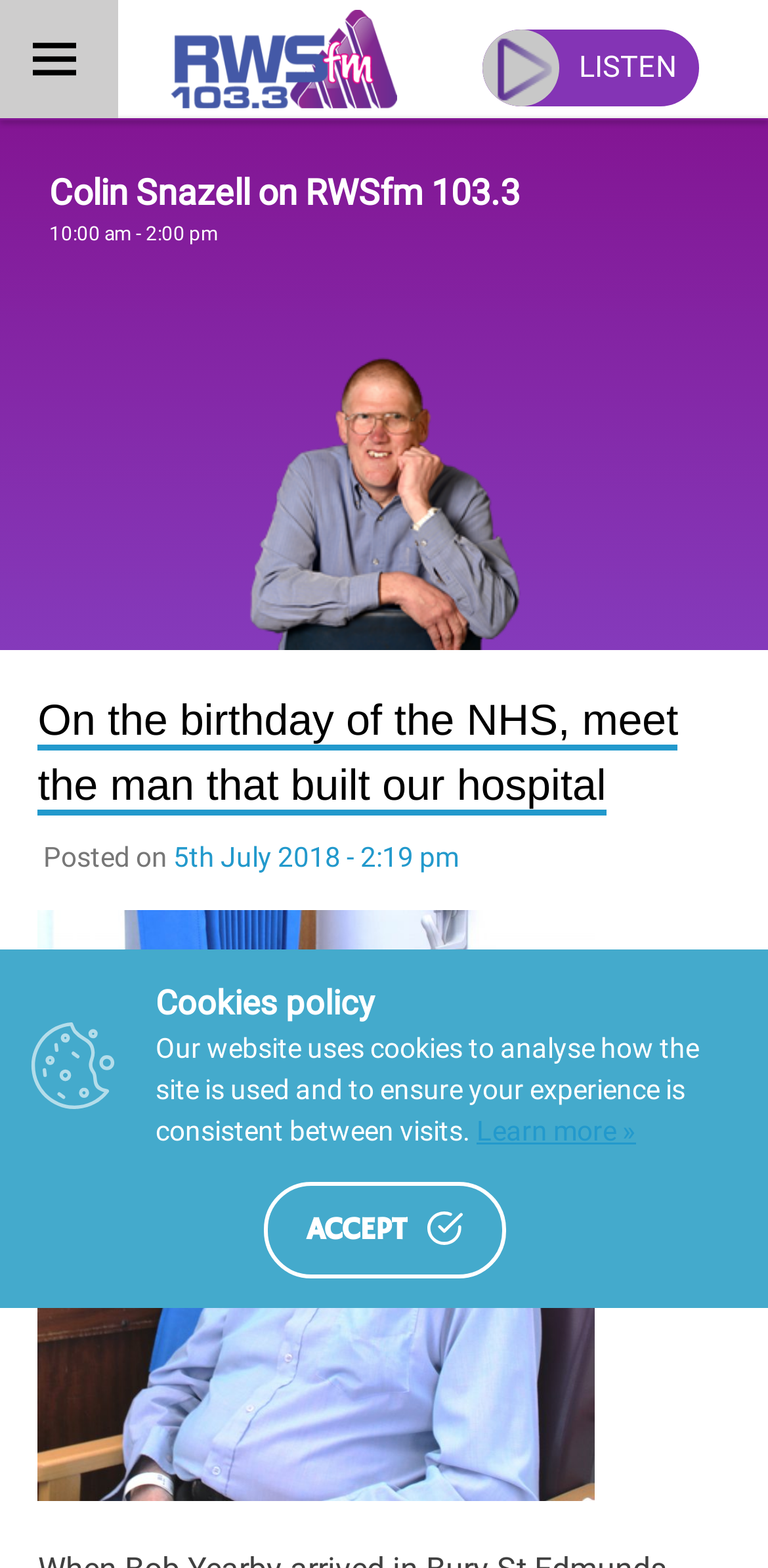What is the topic of the article on the NHS?
Refer to the image and provide a concise answer in one word or phrase.

The man who built the hospital